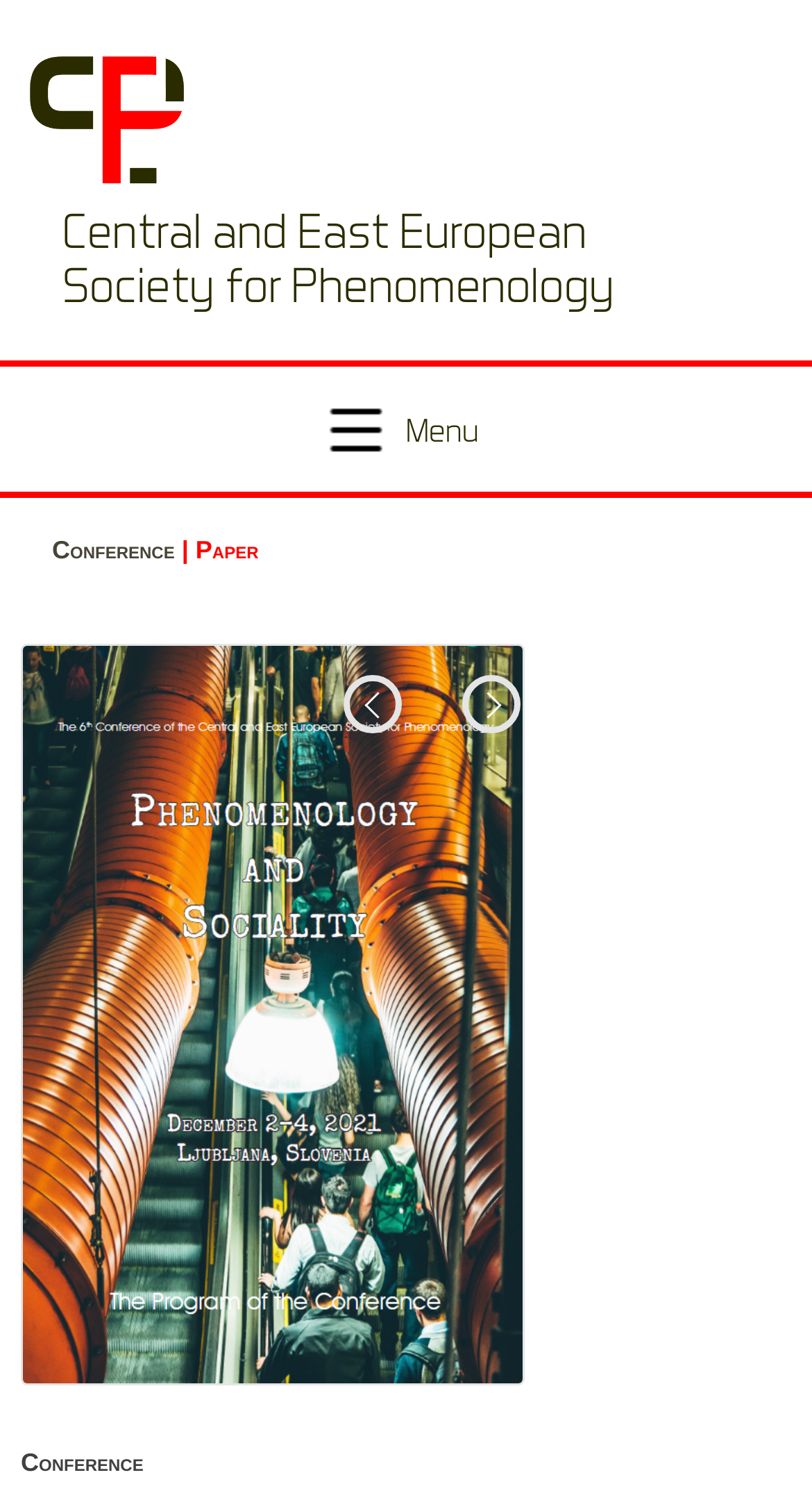Determine the title of the webpage and give its text content.

Conference | Paper